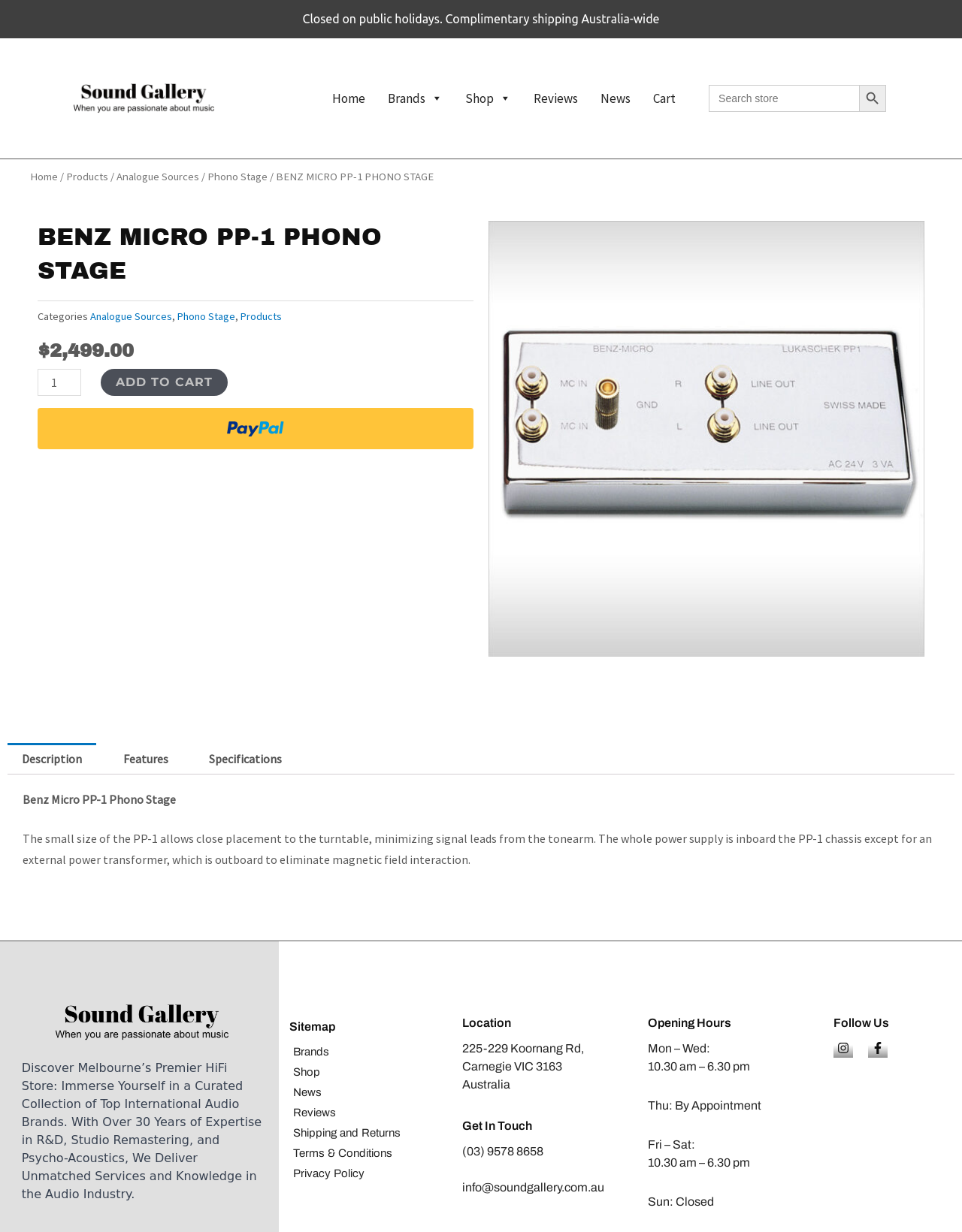Determine the bounding box coordinates for the UI element matching this description: "Brands".

[0.289, 0.846, 0.454, 0.862]